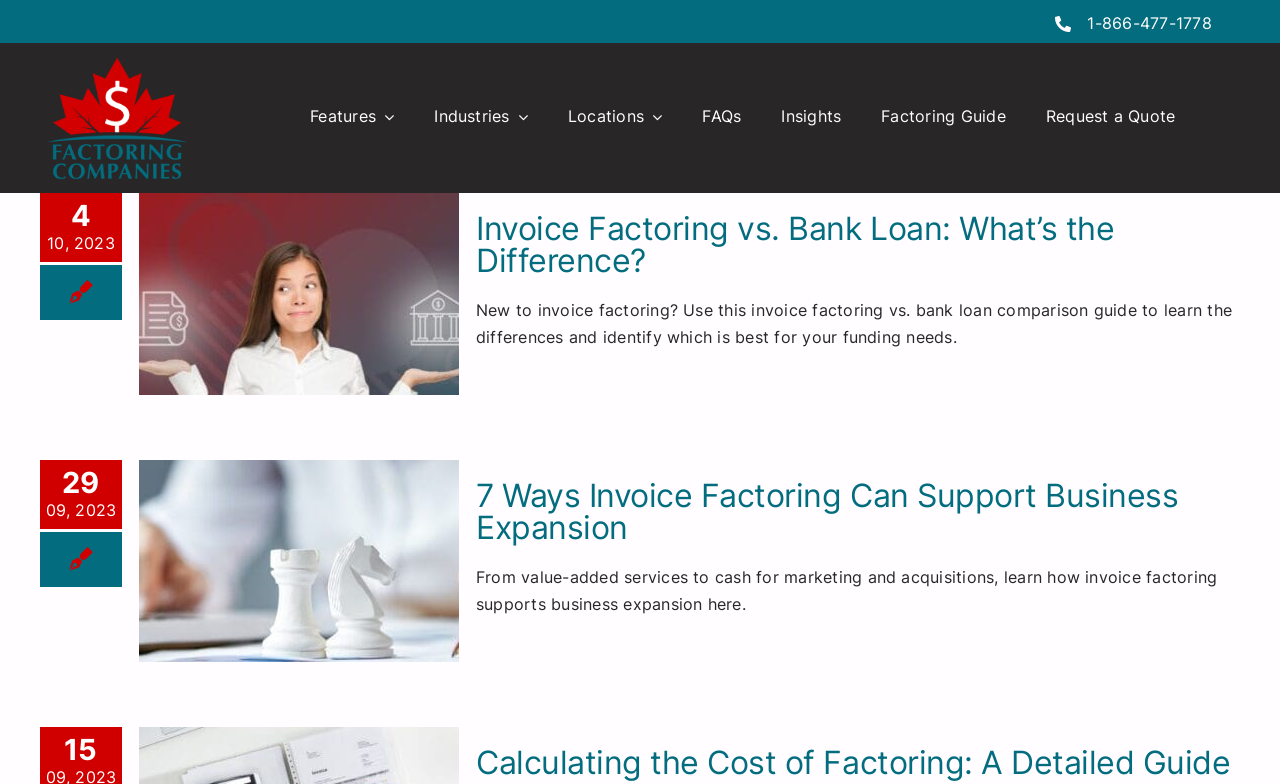What is the last industry listed?
Based on the image, answer the question with a single word or brief phrase.

Healthcare